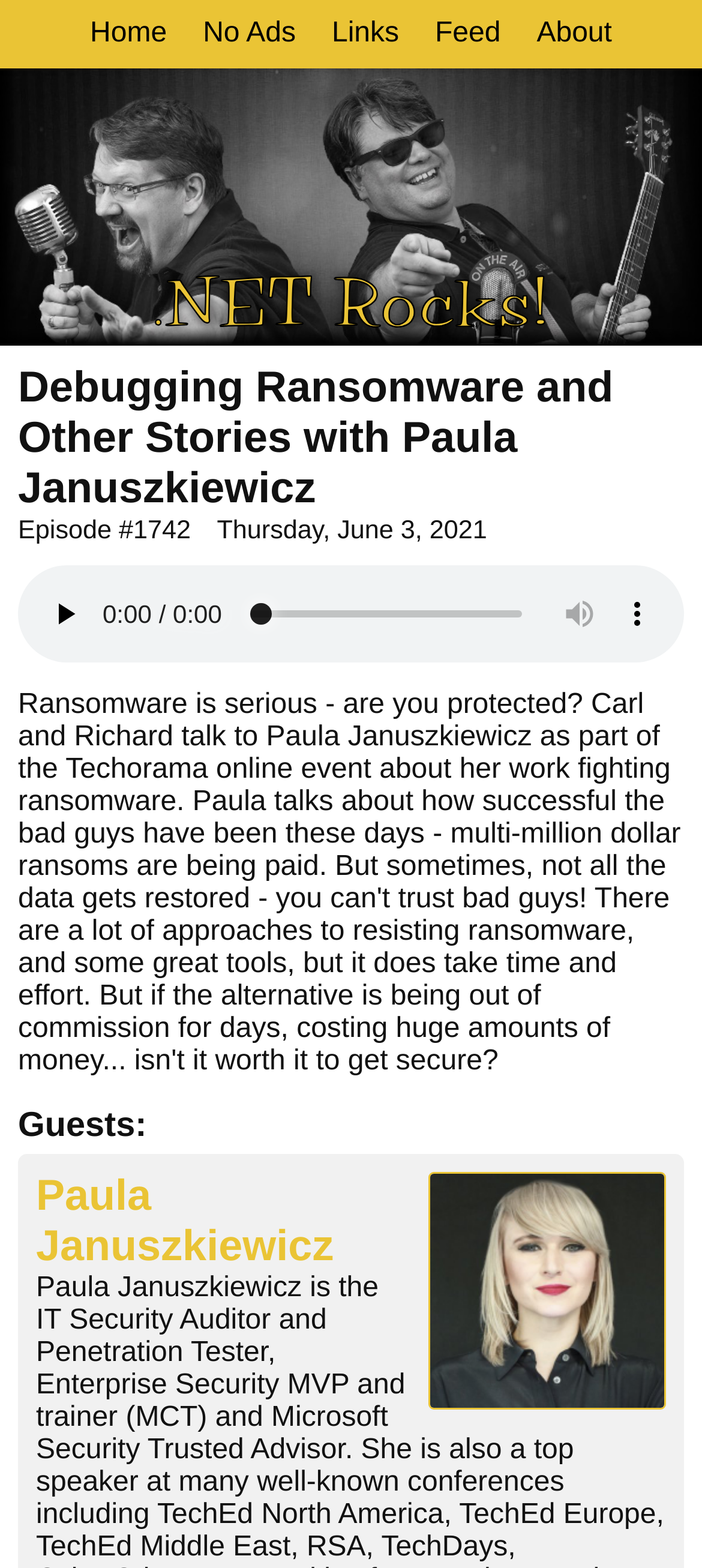Answer the question below with a single word or a brief phrase: 
What is the name of the guest?

Paula Januszkiewicz